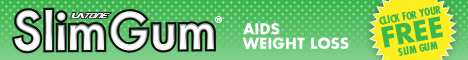Provide your answer to the question using just one word or phrase: What is the purpose of the yellow starburst?

To highlight the call to action